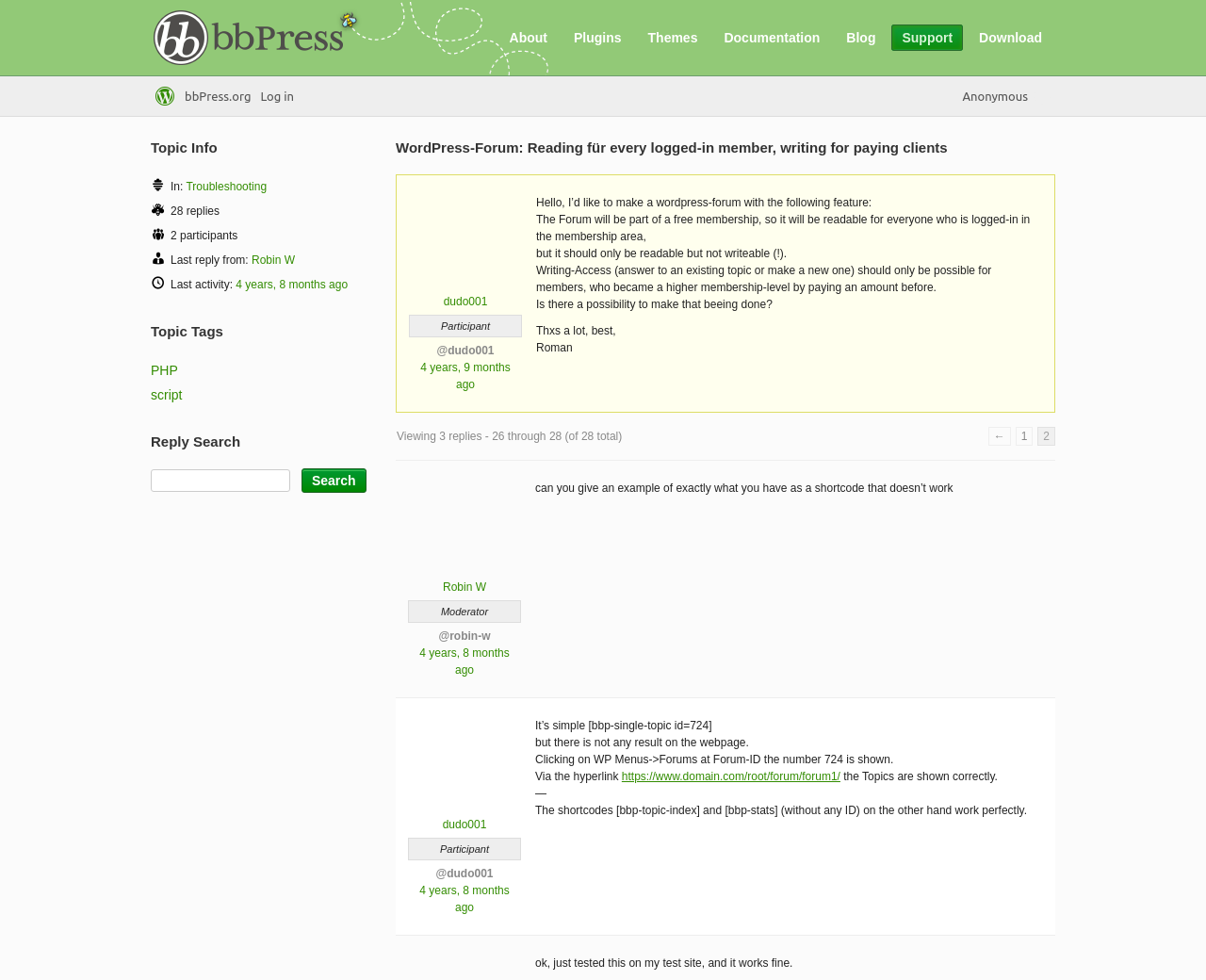Please provide a comprehensive answer to the question below using the information from the image: Who is the moderator of this topic?

I found the moderator's name by looking at the 'Moderator' label next to the username '@robin-w', which indicates that Robin W is the moderator of this topic.